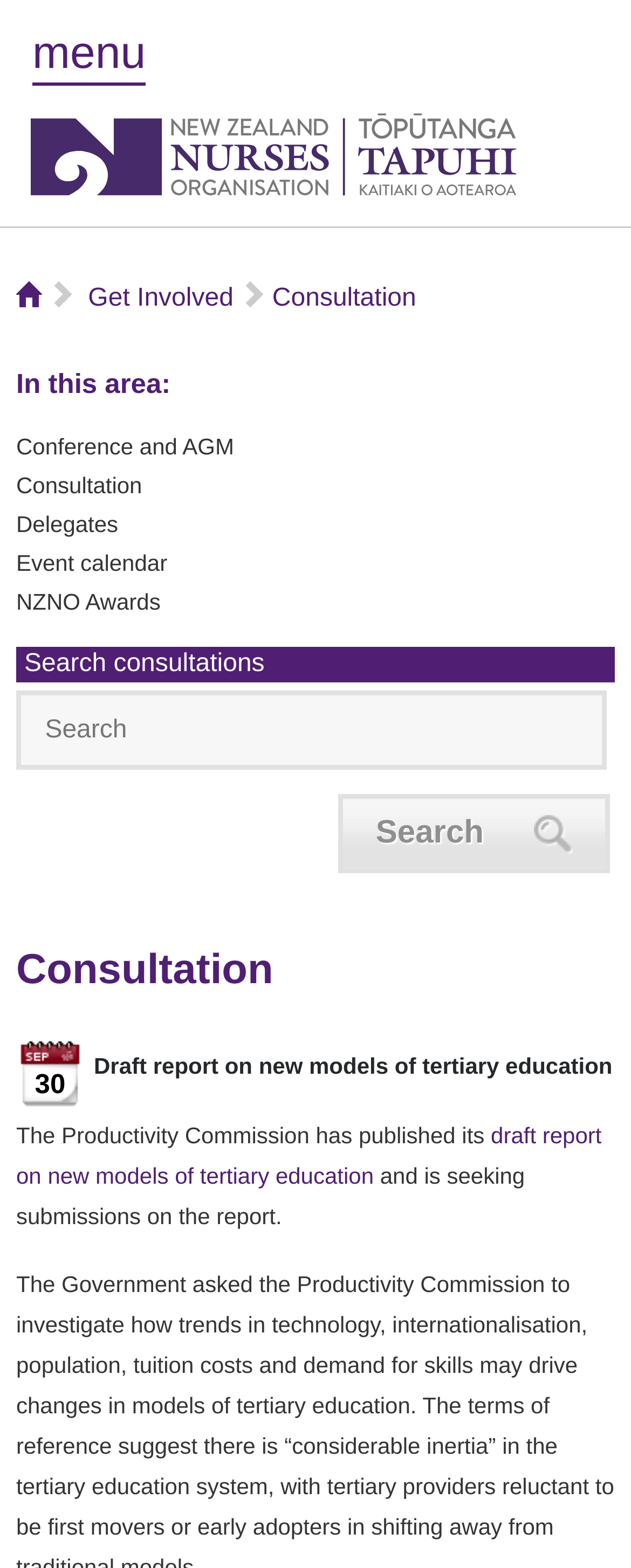Determine the bounding box coordinates of the clickable element to complete this instruction: "Check consultation". Provide the coordinates in the format of four float numbers between 0 and 1, [left, top, right, bottom].

[0.431, 0.182, 0.66, 0.199]